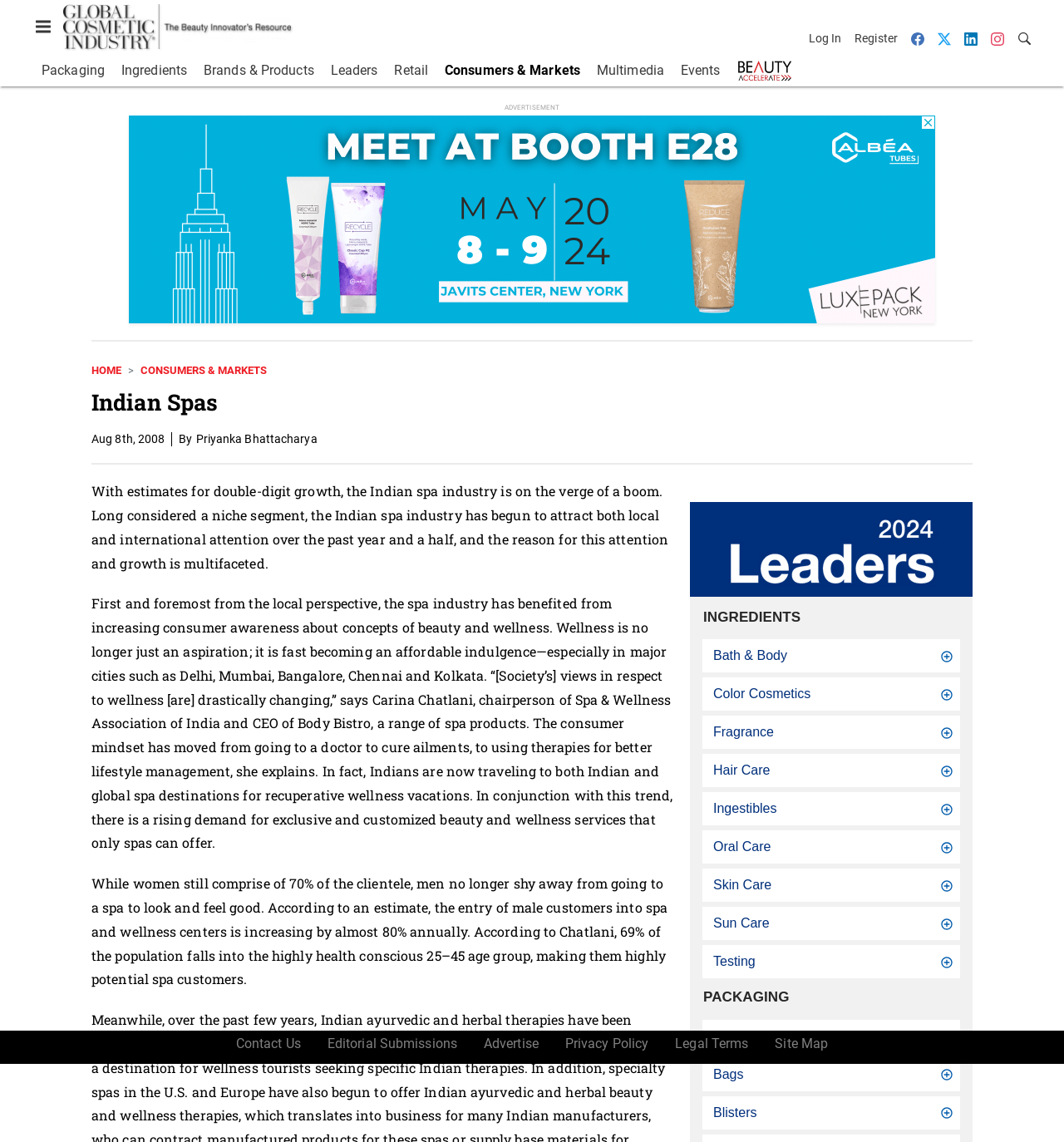Answer the question in a single word or phrase:
What is the purpose of the 'Beauty Accelerate' link?

Unknown